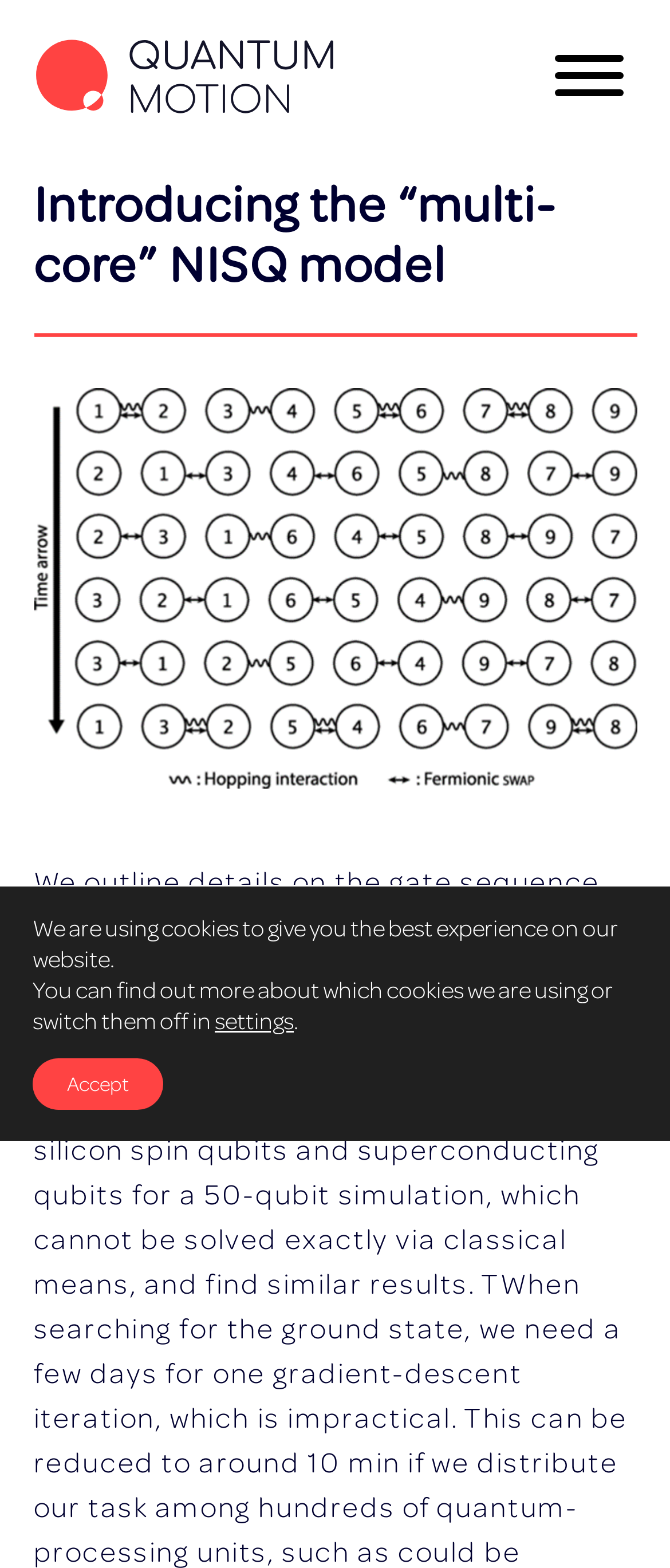Based on the image, give a detailed response to the question: What is the diagram shown on the webpage?

The diagram is located below the main heading of the webpage, and it is an image that illustrates the 'multi-core' NISQ model.